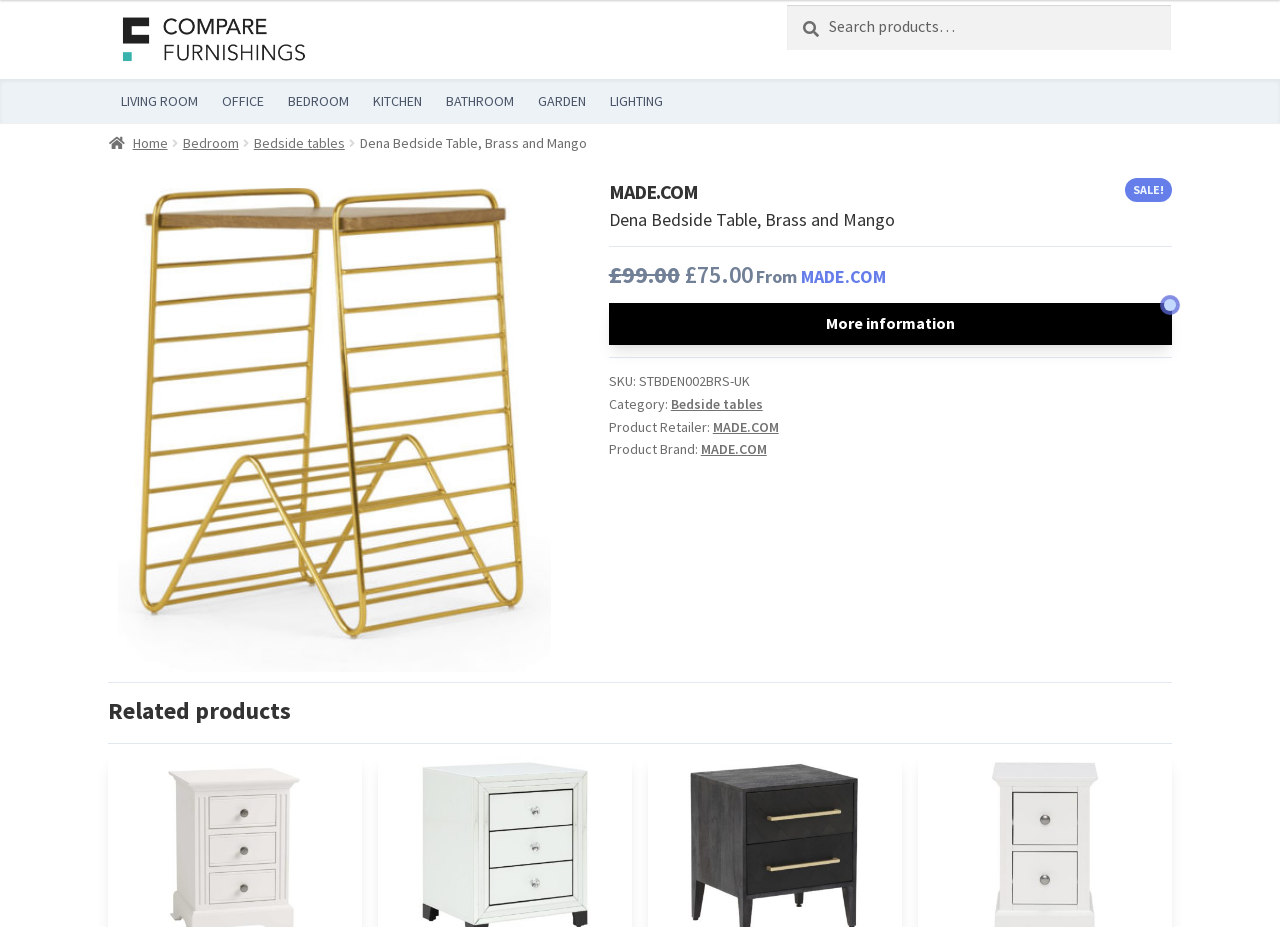Locate the bounding box coordinates of the element to click to perform the following action: 'Get more information'. The coordinates should be given as four float values between 0 and 1, in the form of [left, top, right, bottom].

[0.476, 0.327, 0.916, 0.372]